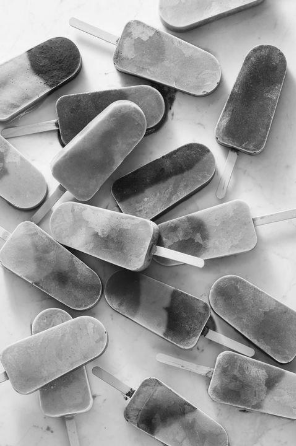Give a one-word or short phrase answer to the question: 
What is the essence of the image captured?

Summer treats